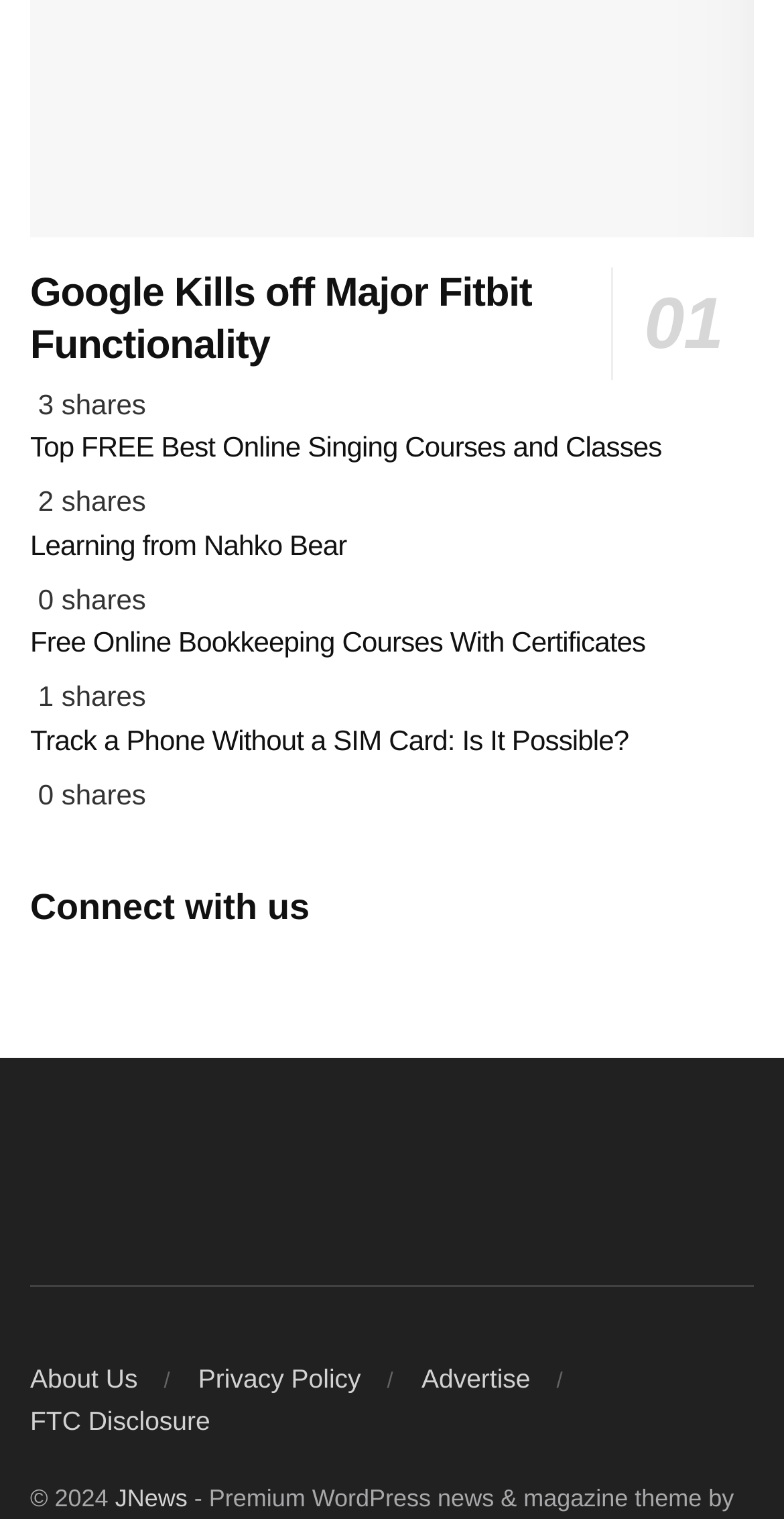What is the section title of the last heading element?
Please describe in detail the information shown in the image to answer the question.

I determined the section title of the last heading element by looking at the heading element with the text 'Connect with us' which is a separate section from the article headings.